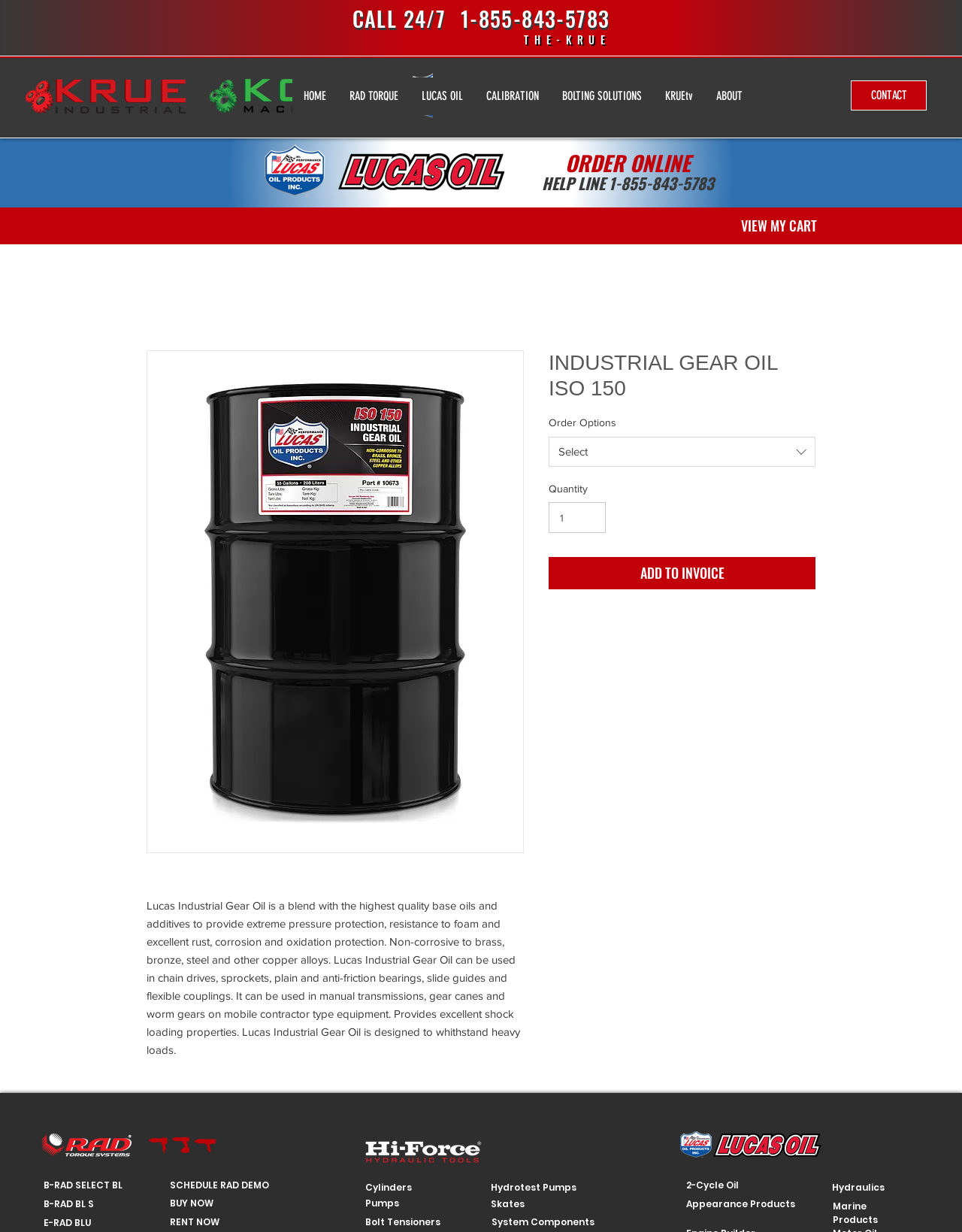Offer a meticulous description of the webpage's structure and content.

This webpage is about Lucas Industrial Gear Oil, a product that provides extreme pressure protection, resistance to foam, and excellent rust, corrosion, and oxidation protection. 

At the top of the page, there are two identical headings with a phone number, "CALL 24/7 1-855-843-5783", followed by two identical headings with the text "THE-KRUE". Below these headings, there is a logo image of "KRUE & KOLE" and a link to "Lucas Oil" with its corresponding image. 

To the right of these elements, there is a navigation menu labeled "Site" with links to various pages, including "HOME", "RAD TORQUE", "LUCAS OIL", "CALIBRATION", "BOLTING SOLUTIONS", "KRUEtv", and "ABOUT". 

Below the navigation menu, there is a main section that takes up most of the page. On the left side of this section, there is a link to "lucas oil products" with an image, followed by a static text "ORDER ONLINE" and another static text "HELP LINE 1-855-843-5783". 

To the right of these elements, there is a section about the product, Lucas Industrial Gear Oil. This section includes an image of the product, a heading with the product name, and a detailed description of the product's features and uses. Below the description, there are options to select the order quantity and a button to "ADD TO INVOICE". 

At the bottom of the page, there are several links to other products and services, including "RAD Torque Tools Distributor in Arizona", "hytorc gun", "High torque wrench", and "hi torque gun", each with its corresponding image. There are also links to "B-RAD SELECT BL", "B-RAD BL S", "E-RAD BLU", "SCHEDULE RAD DEMO", "BUY NOW", and "RENT NOW". Additionally, there are links to "Untitled (Billboard (Landscape) - 5292 x 1404 px).png", "Cylinders", "Pumps", "Bolt Tensioners", "Hydrotest Pumps", "Skates", and "System Components". Finally, there are links to "Lucas Oil supplier in Arizona", "2-Cycle Oil", "Appearance Products", "Hydraulics", and "Marine Products", each with its corresponding image.